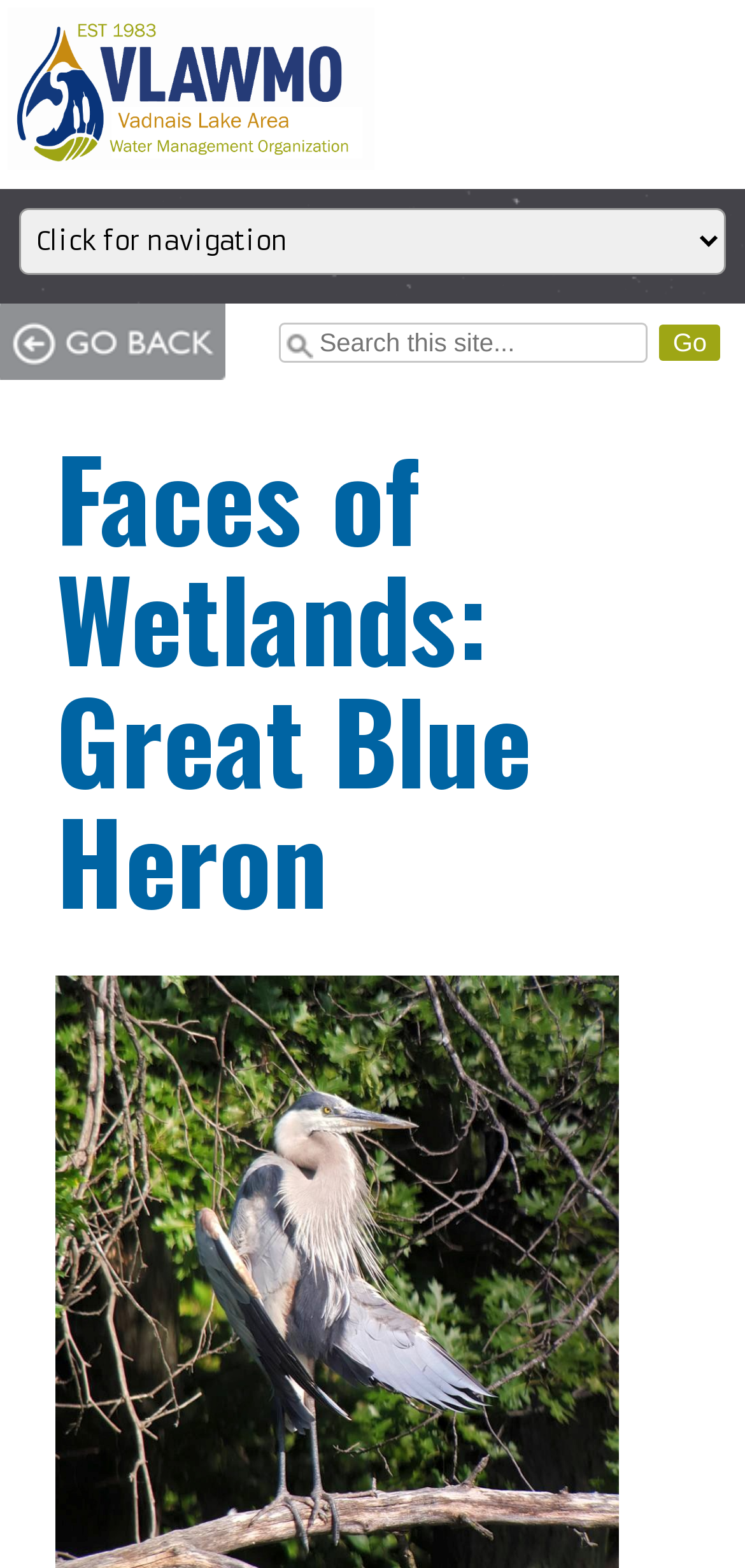How many input fields are there in the search bar?
Refer to the screenshot and deliver a thorough answer to the question presented.

I looked at the search bar and found a searchbox with the placeholder 'Search this site...' and a button with the text 'Go'. This means there are two input fields in the search bar.